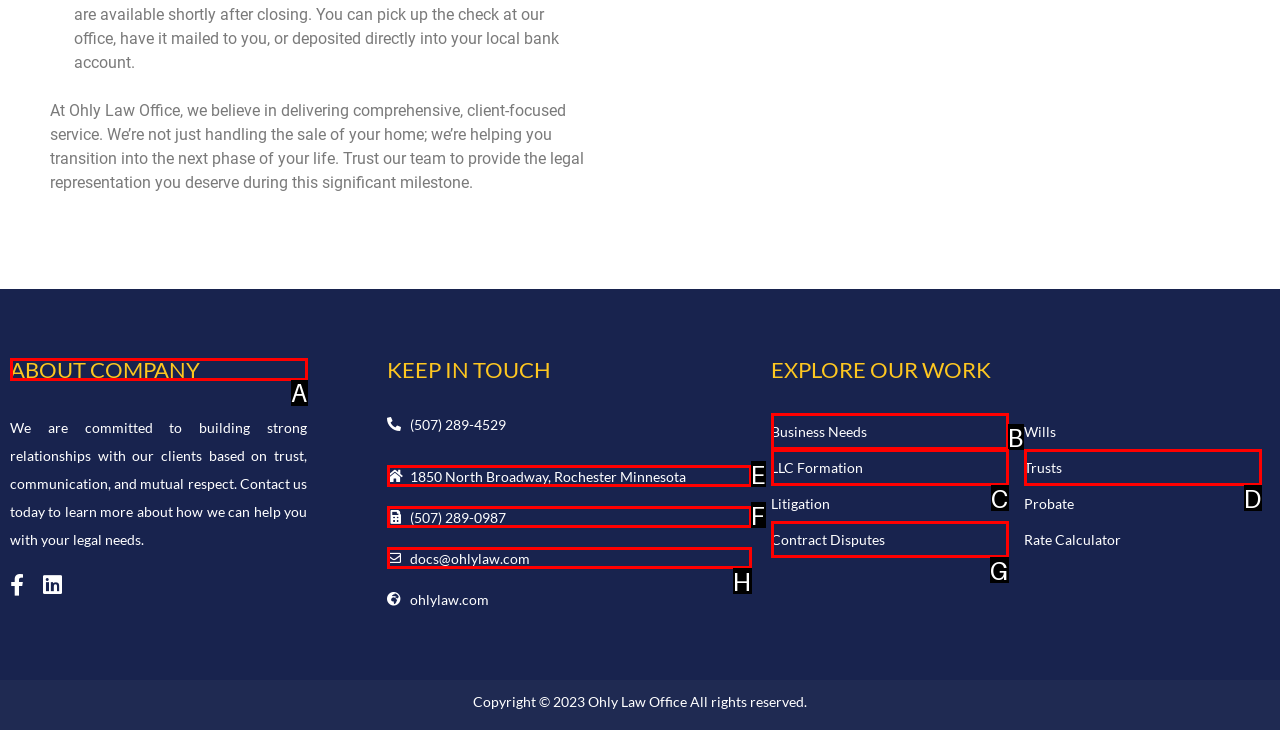Identify the correct option to click in order to complete this task: Learn more about the company
Answer with the letter of the chosen option directly.

A